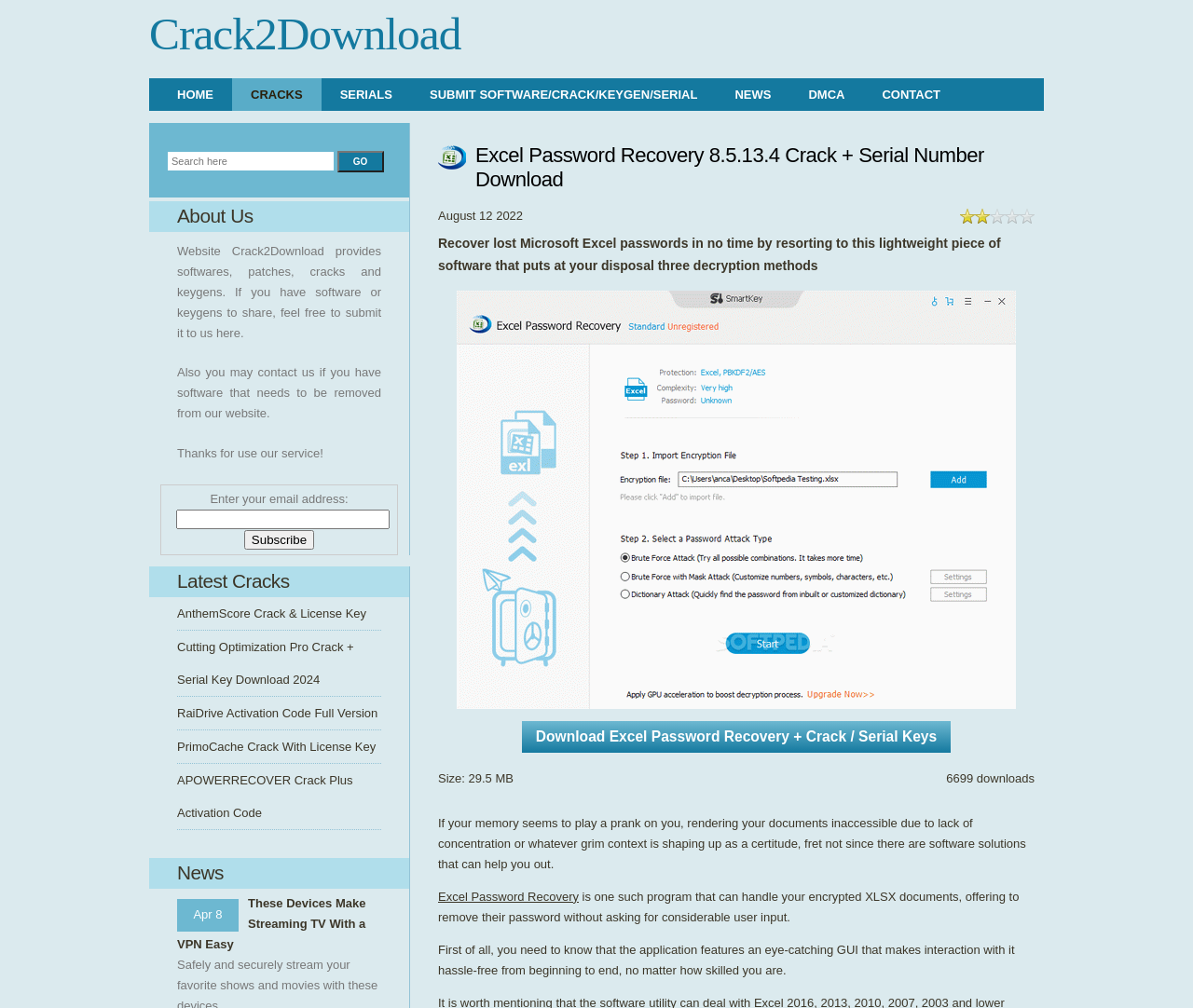Elaborate on the different components and information displayed on the webpage.

The webpage is about Crack2Download, a website that provides software, patches, cracks, and keygens. At the top, there is a heading "Crack2Download" followed by a row of links to different sections of the website, including "HOME", "CRACKS", "SERIALS", "SUBMIT SOFTWARE/CRACK/KEYGEN/SERIAL", "NEWS", "DMCA", and "CONTACT". 

Below the links, there is an image of "Excel Password Recovery" software, accompanied by a heading that reads "Excel Password Recovery 8.5.13.4 Crack + Serial Number Download". The webpage provides information about this software, including its release date, rating, and a brief description of its features. 

There is a large image of the software on the right side of the webpage, taking up most of the space. Below the image, there are details about the software, including its size, number of downloads, and a brief description of its functionality. 

On the left side of the webpage, there is a search bar with a "GO" button, followed by a section about the website, including its purpose and contact information. Below that, there is a section to subscribe to the website's newsletter by entering an email address. 

Further down, there is a section titled "Latest Cracks" that lists several software cracks with links to their respective pages. Finally, there is a "News" section that lists a few news articles with links to their full content.